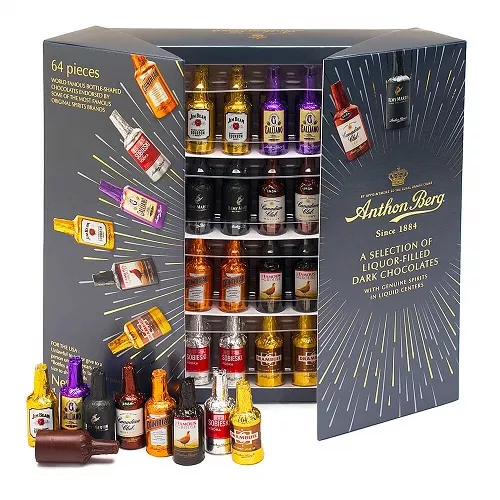Give a succinct answer to this question in a single word or phrase: 
What is the brand logo on the packaging?

Anthon Berg